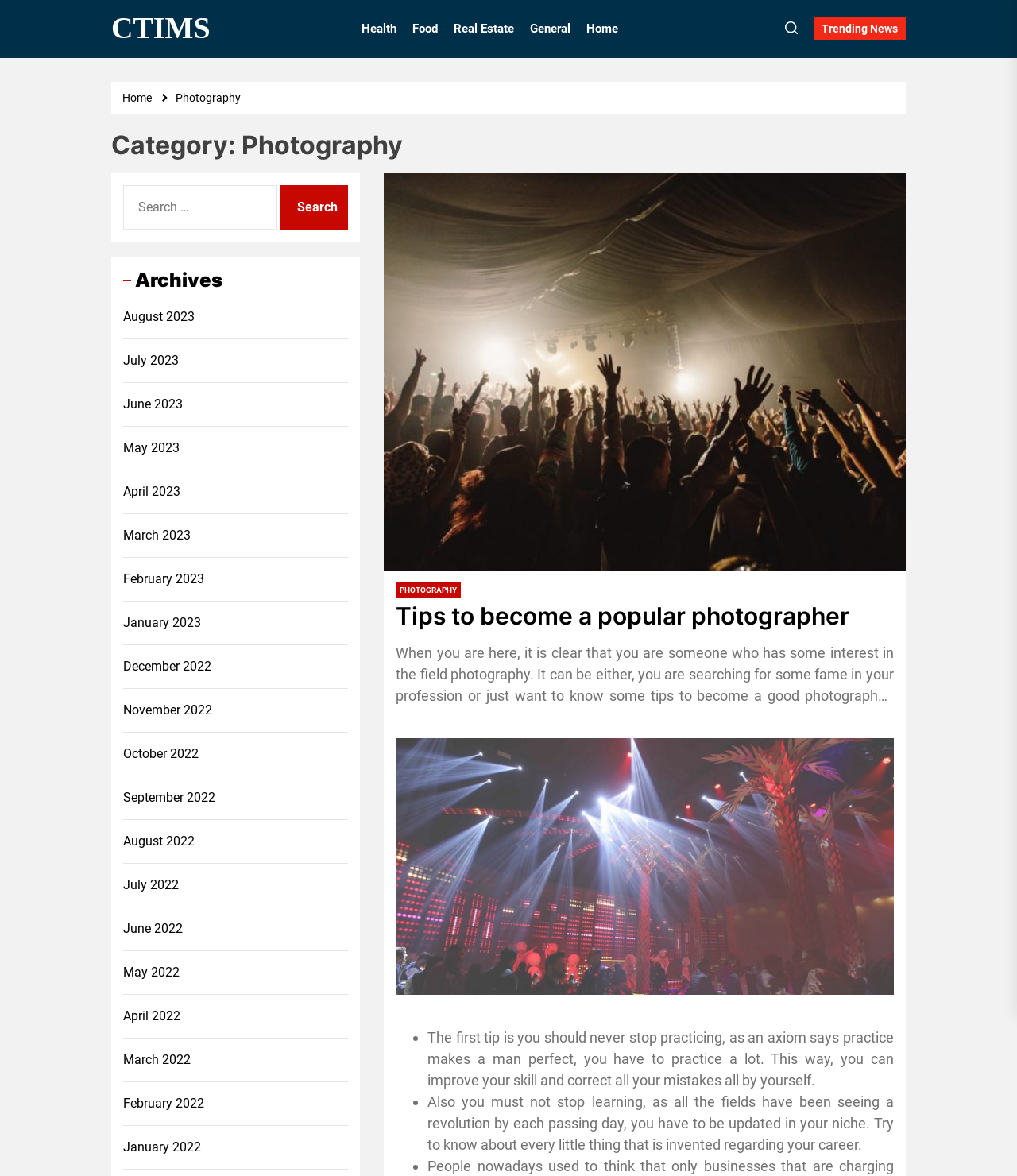Find the bounding box coordinates corresponding to the UI element with the description: "February 2023". The coordinates should be formatted as [left, top, right, bottom], with values as floats between 0 and 1.

[0.121, 0.485, 0.206, 0.501]